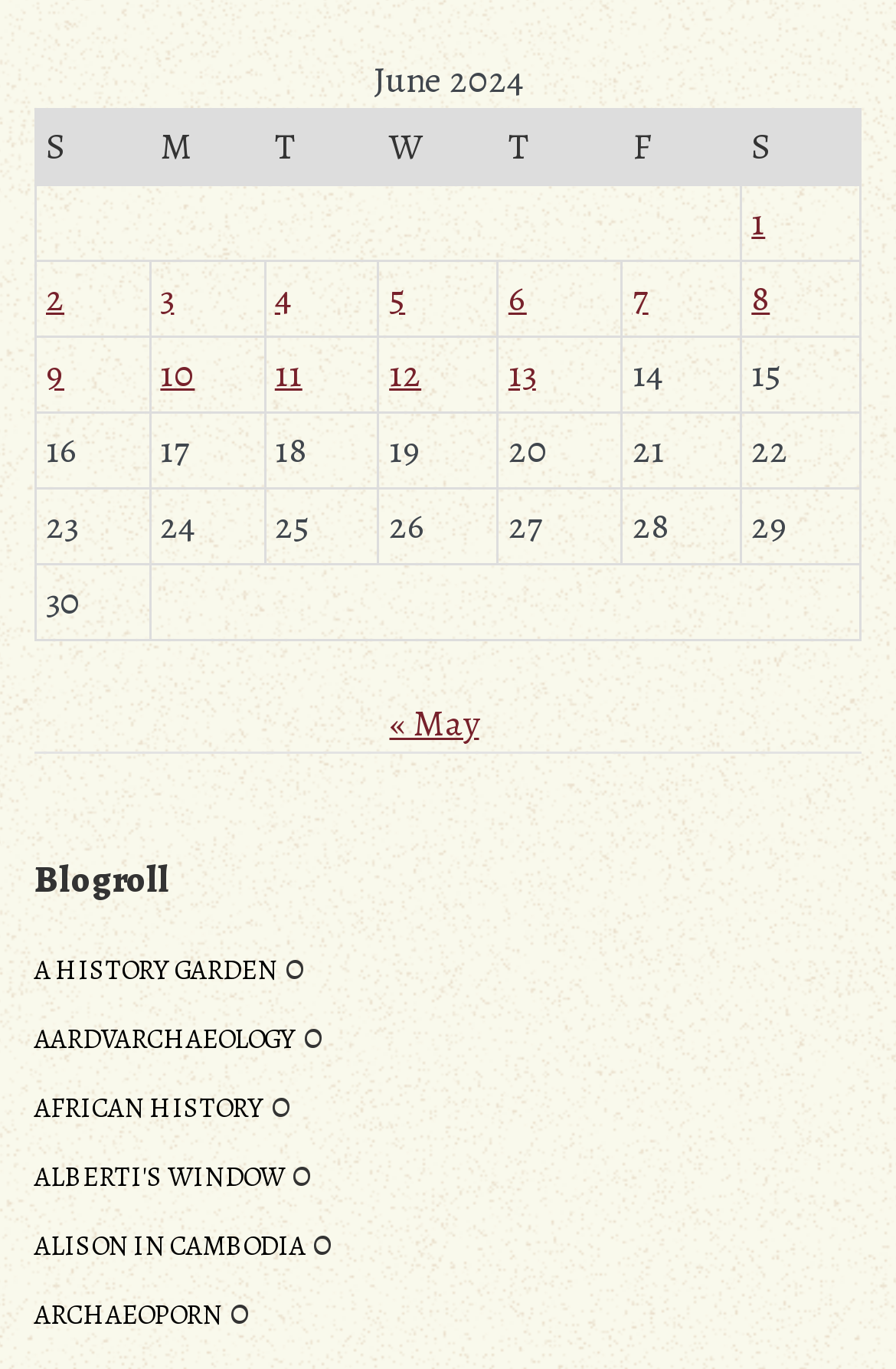Please identify the bounding box coordinates of the clickable element to fulfill the following instruction: "go to home page". The coordinates should be four float numbers between 0 and 1, i.e., [left, top, right, bottom].

None